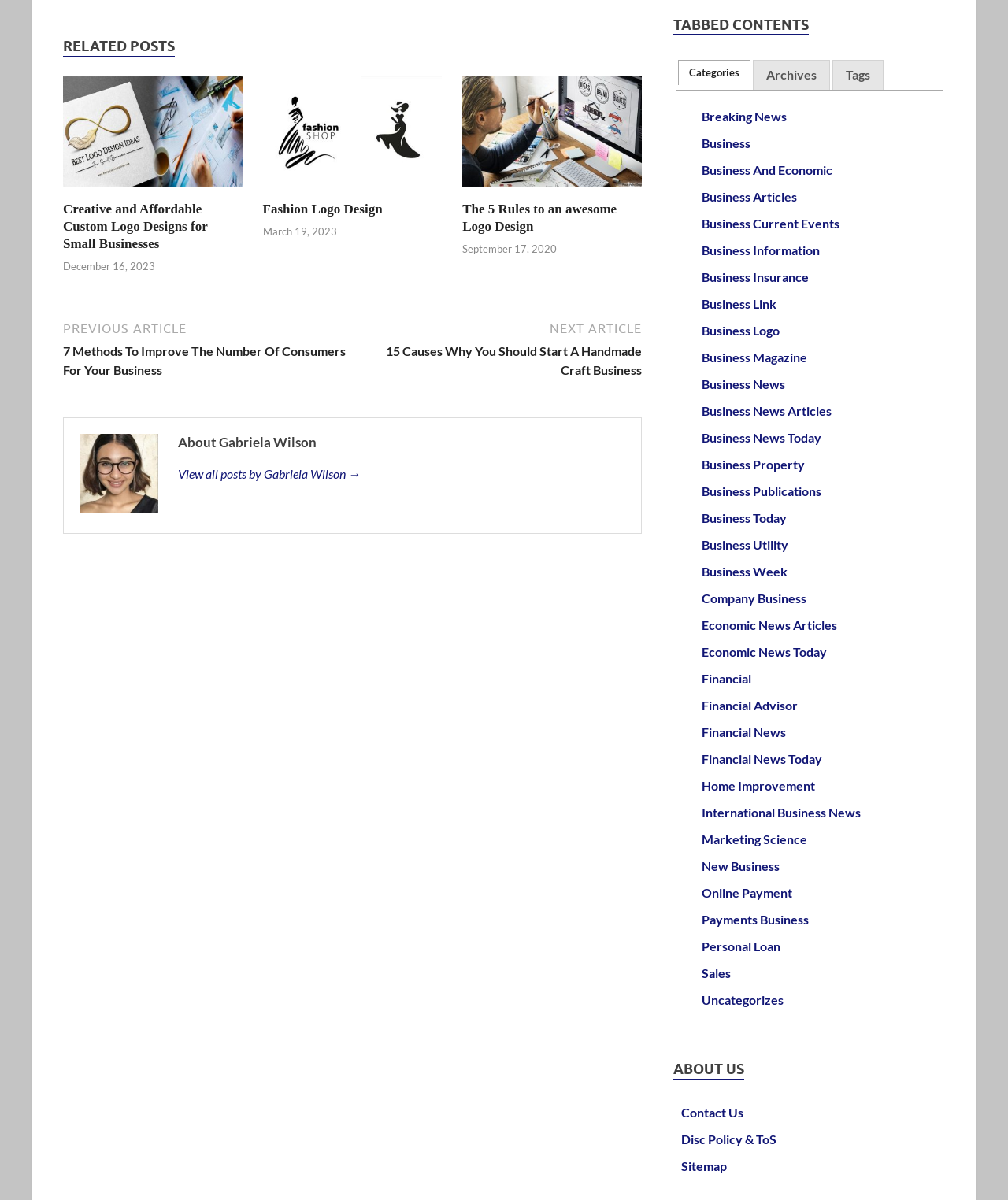What is the date of the post 'The 5 Rules to an awesome Logo Design'?
Make sure to answer the question with a detailed and comprehensive explanation.

The date of the post 'The 5 Rules to an awesome Logo Design' is September 17, 2020 because it is the text content of the time element associated with the post.